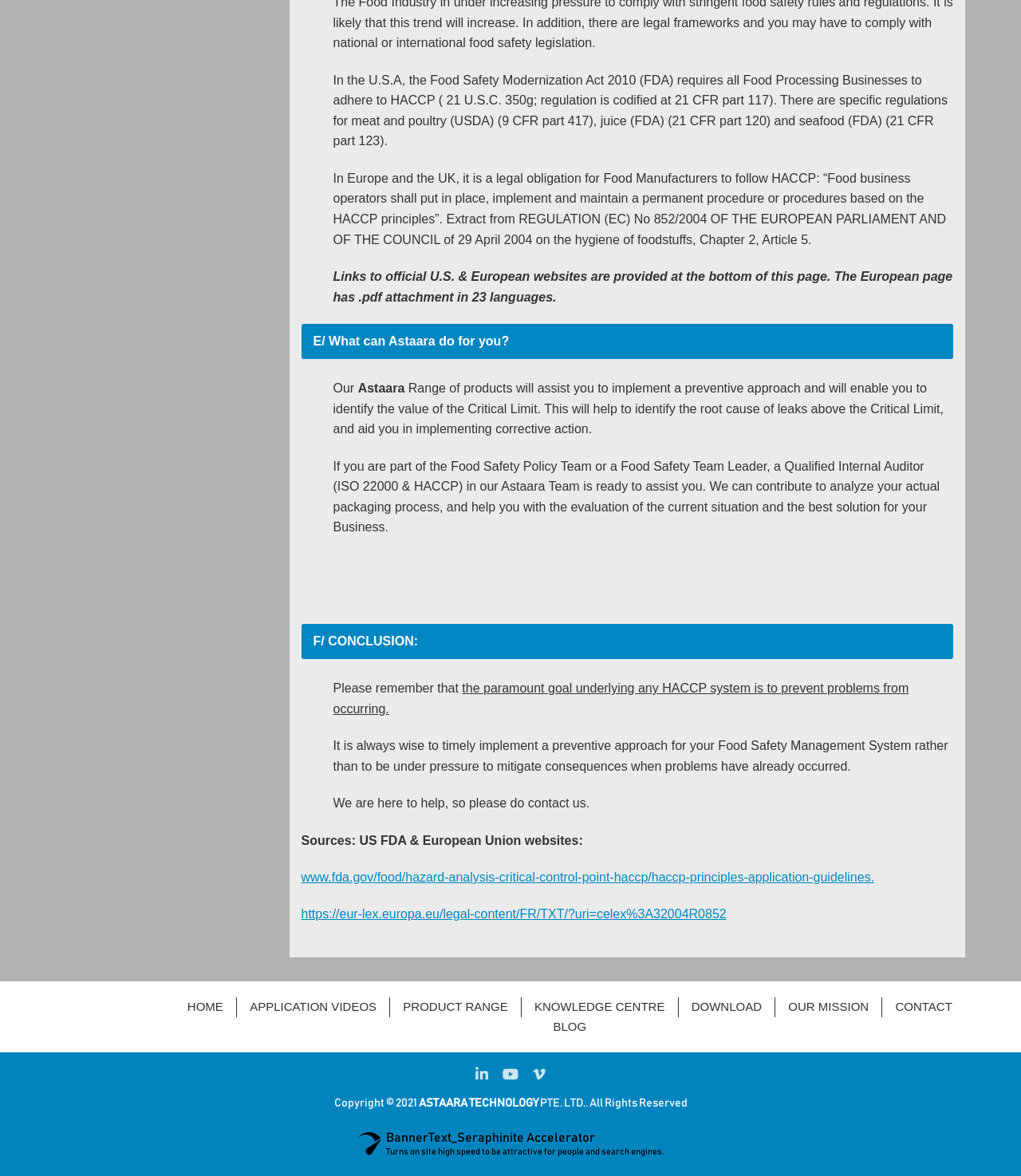Please locate the clickable area by providing the bounding box coordinates to follow this instruction: "Visit the 'APPLICATION VIDEOS' page".

[0.245, 0.85, 0.369, 0.861]